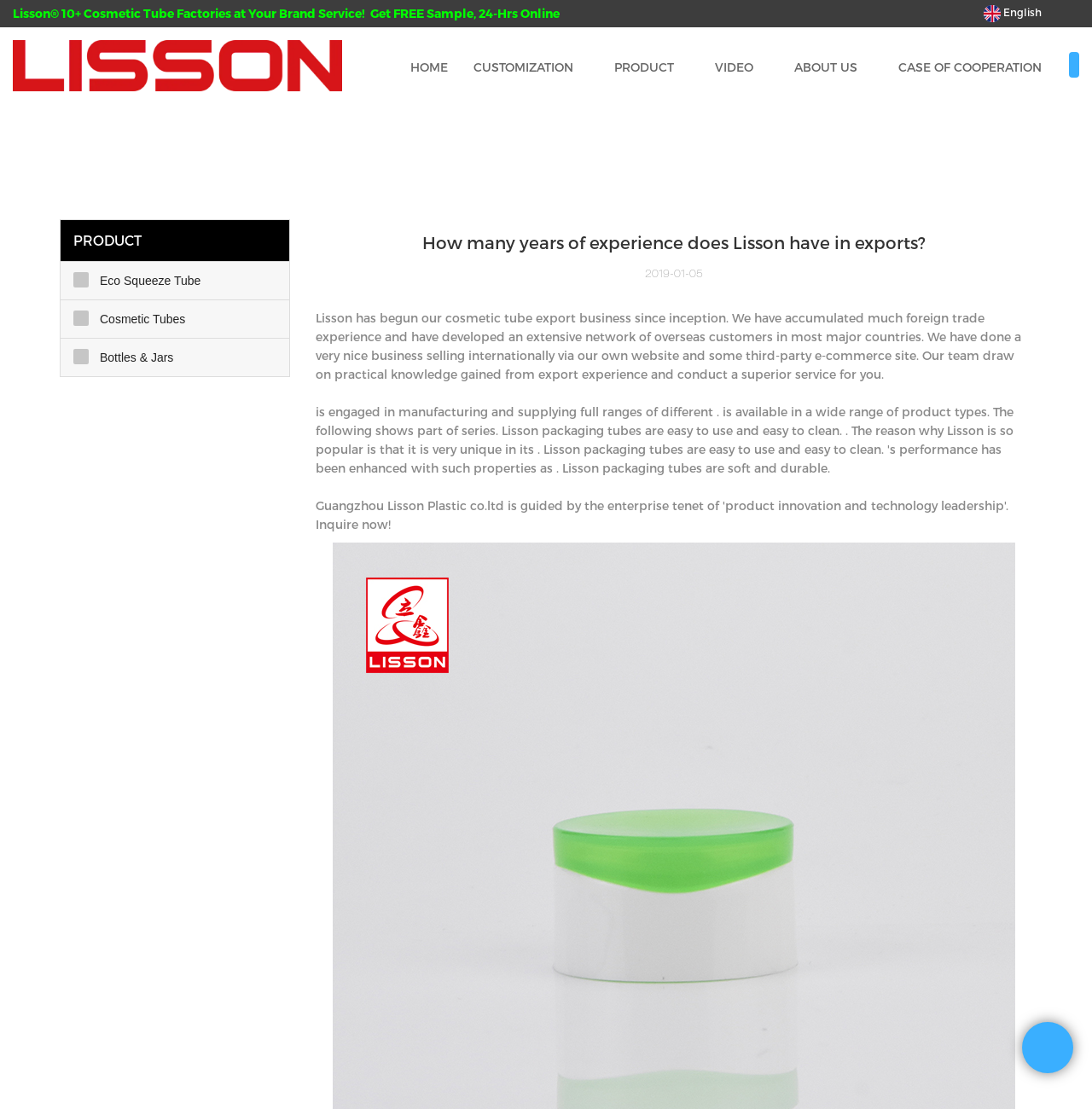Identify the bounding box coordinates of the clickable section necessary to follow the following instruction: "Click the logo". The coordinates should be presented as four float numbers from 0 to 1, i.e., [left, top, right, bottom].

[0.012, 0.051, 0.313, 0.064]